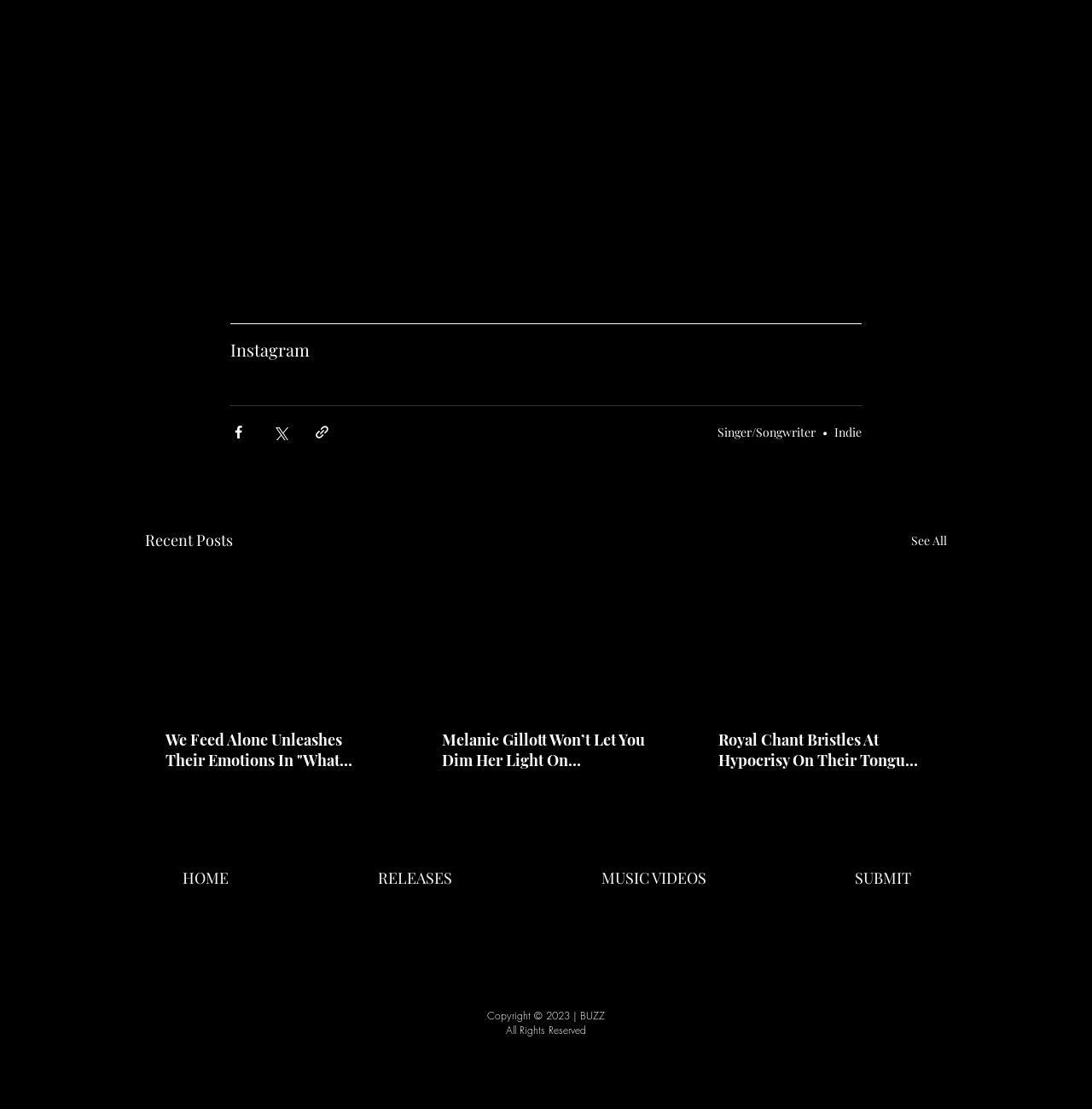Please find the bounding box coordinates in the format (top-left x, top-left y, bottom-right x, bottom-right y) for the given element description. Ensure the coordinates are floating point numbers between 0 and 1. Description: See All

[0.834, 0.476, 0.867, 0.498]